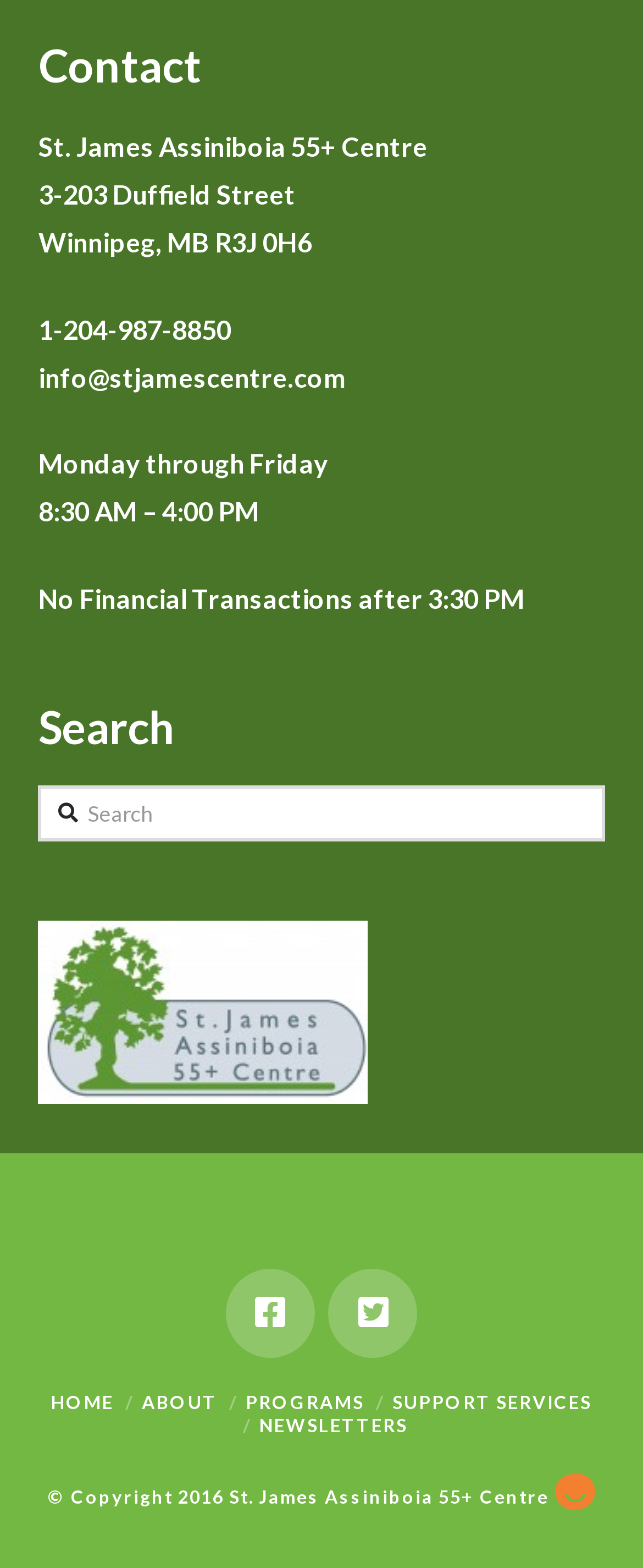Use a single word or phrase to respond to the question:
What are the office hours of St. James Assiniboia 55+ Centre?

8:30 AM – 4:00 PM